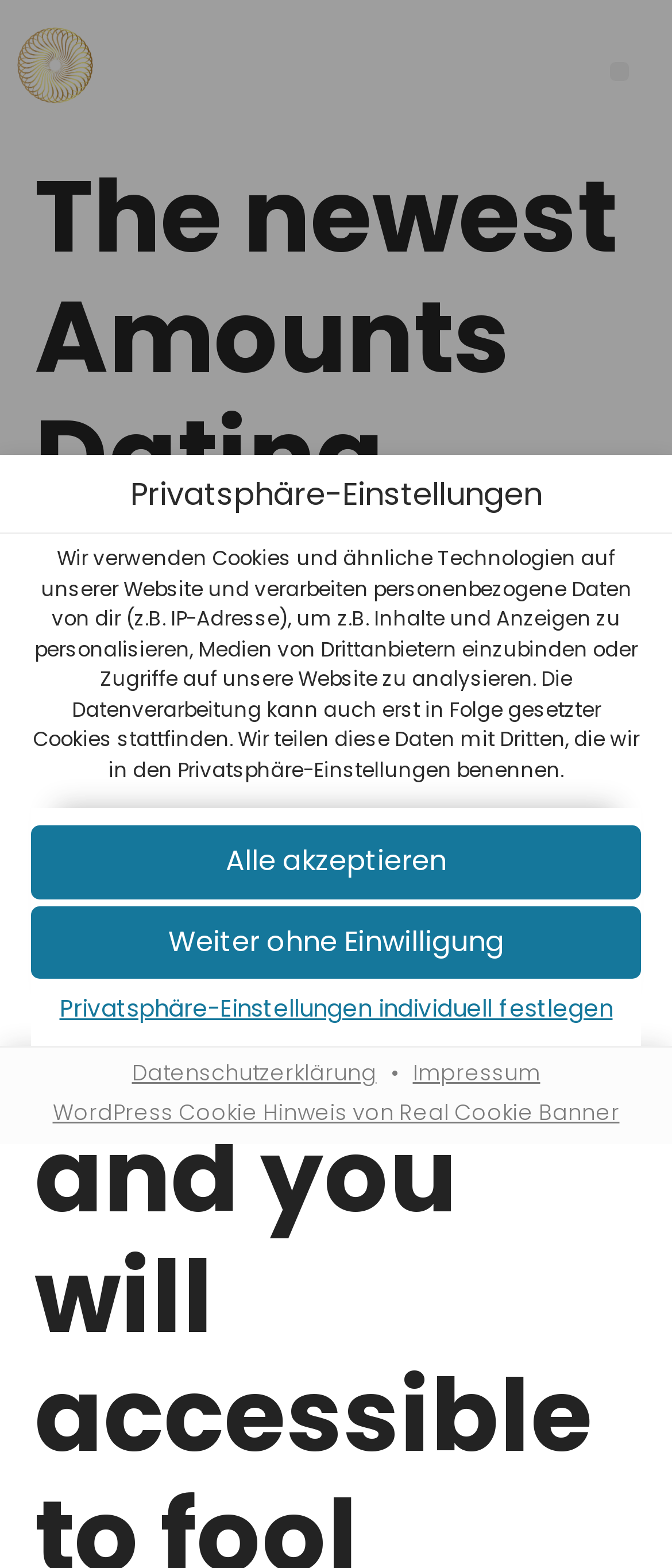Detail the features and information presented on the webpage.

The webpage appears to be a privacy settings page for a dating application. At the top, there is a dialog box titled "Privatsphäre-Einstellungen" (Privacy Settings) that occupies most of the screen. Within this dialog box, there is a heading with the same title, followed by a block of text that explains how the website uses cookies and processes personal data. 

Below this text, there are two buttons: "Alle akzeptieren" (Accept All) and "Weiter ohne Einwilligung" (Continue Without Consent). Next to these buttons, there is a link to customize privacy settings individually. 

Further down, there is a notice stating that users under 16 years old are not allowed to consent to the service and must have their parents or guardians provide consent. 

At the bottom of the dialog box, there are links to the website's privacy policy, imprint, and a WordPress cookie notice. There is also a small bullet point separating these links. 

Outside of the dialog box, there is no other visible content on the webpage.